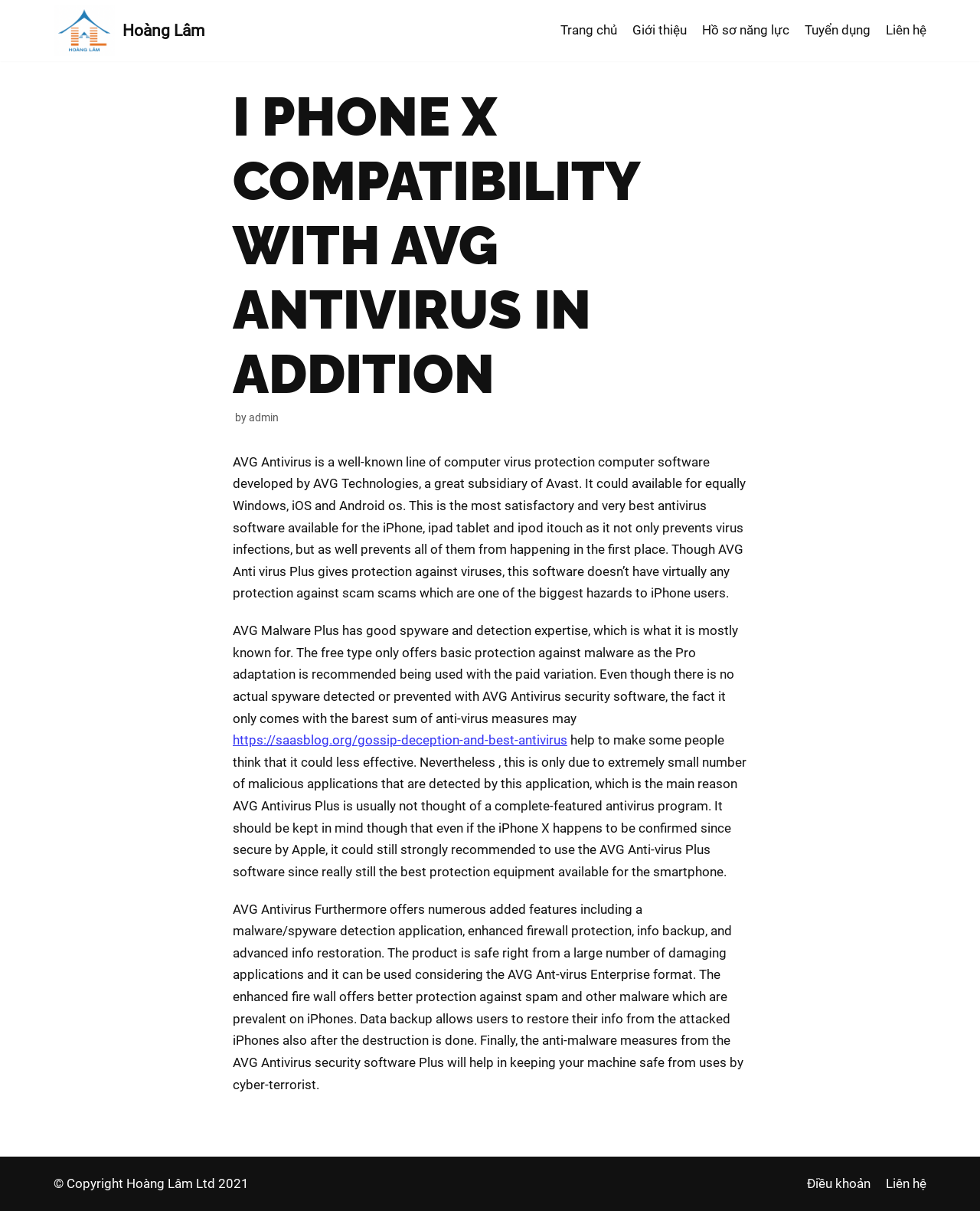Please respond to the question with a concise word or phrase:
What is the purpose of the data backup feature?

To restore data from attacked iPhones